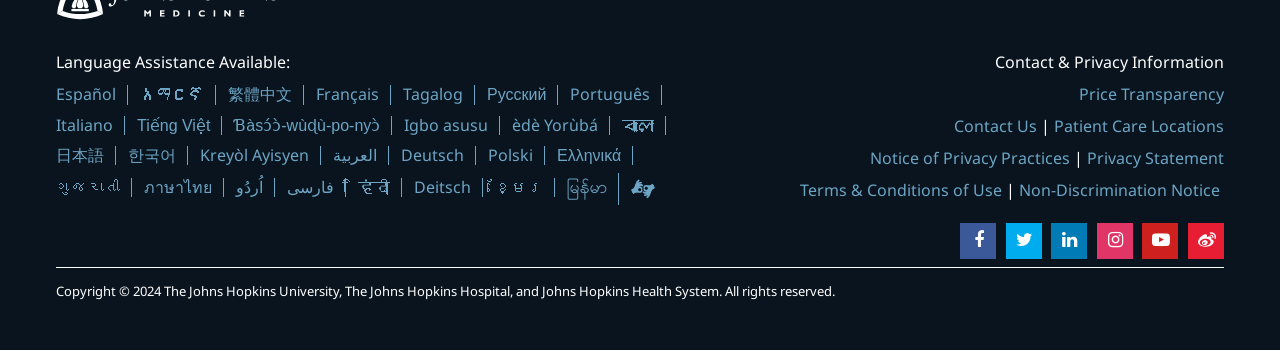Provide the bounding box coordinates of the HTML element this sentence describes: "Ɓàsɔ́ɔ̀-wùɖù-po-nyɔ̀".

[0.183, 0.333, 0.297, 0.382]